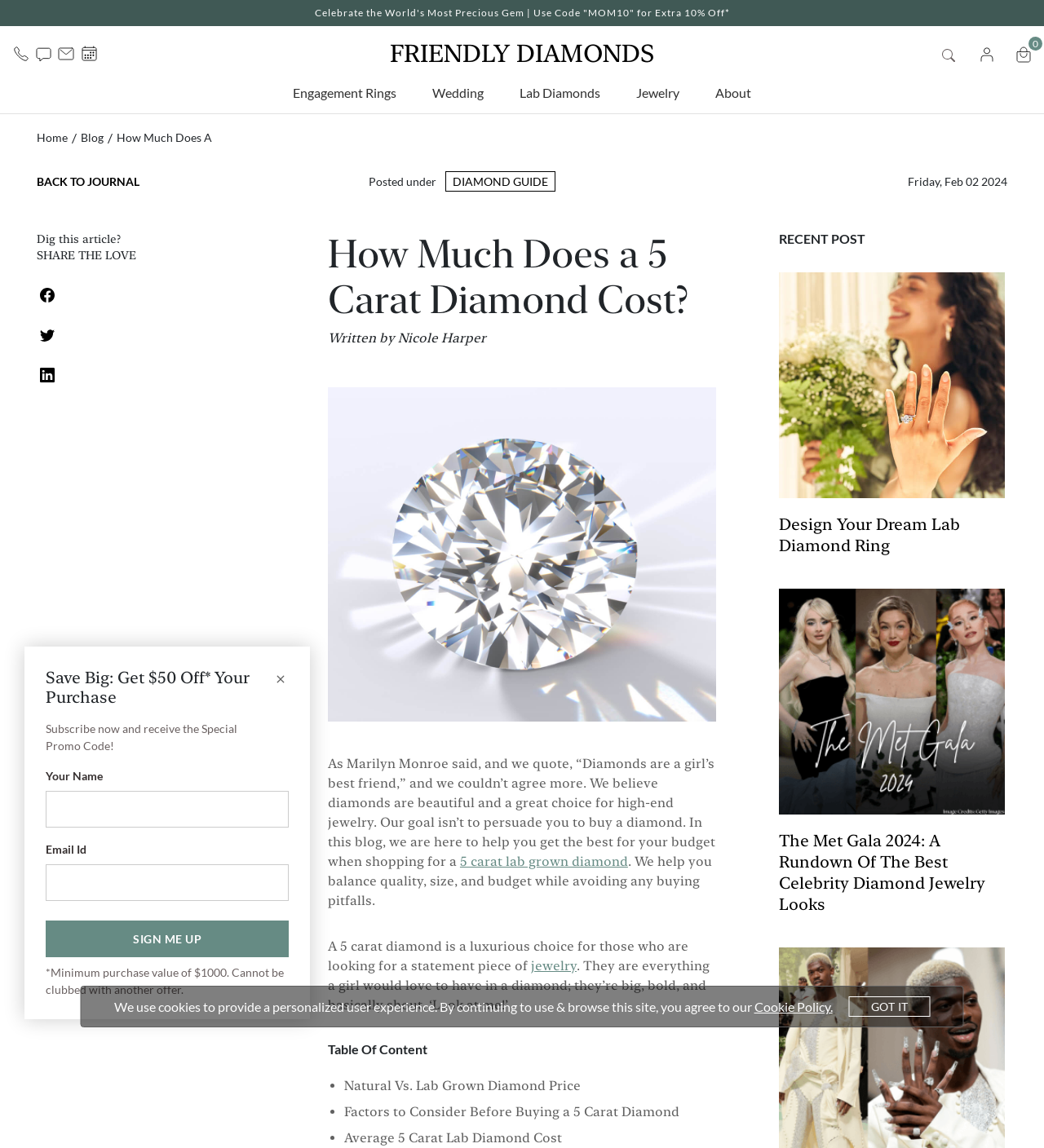Find and indicate the bounding box coordinates of the region you should select to follow the given instruction: "Click on Engagement Rings".

[0.278, 0.068, 0.383, 0.099]